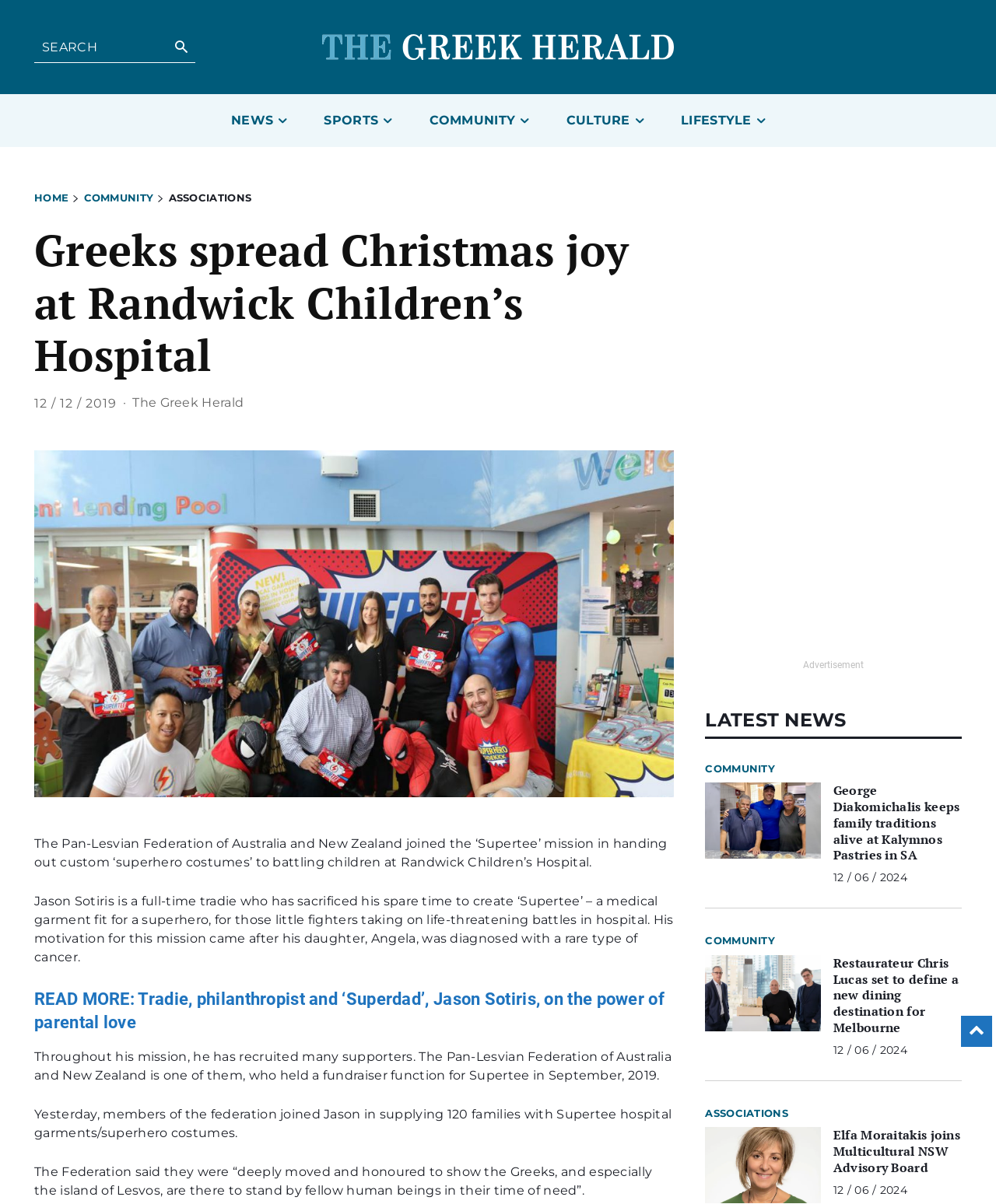Using the given description, provide the bounding box coordinates formatted as (top-left x, top-left y, bottom-right x, bottom-right y), with all values being floating point numbers between 0 and 1. Description: News

[0.213, 0.078, 0.307, 0.122]